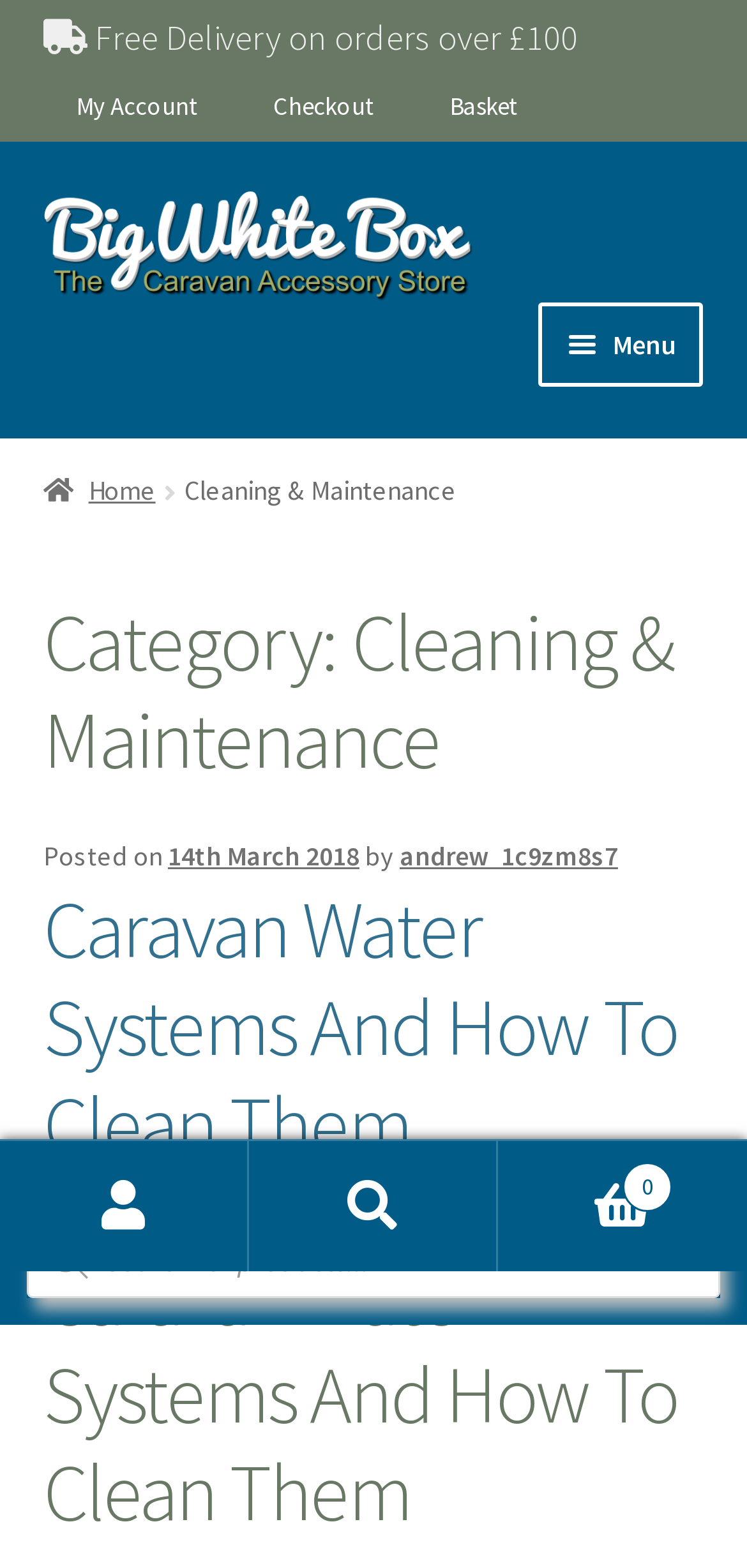Please specify the bounding box coordinates in the format (top-left x, top-left y, bottom-right x, bottom-right y), with values ranging from 0 to 1. Identify the bounding box for the UI component described as follows: alt="caravan accessories"

[0.058, 0.122, 0.634, 0.193]